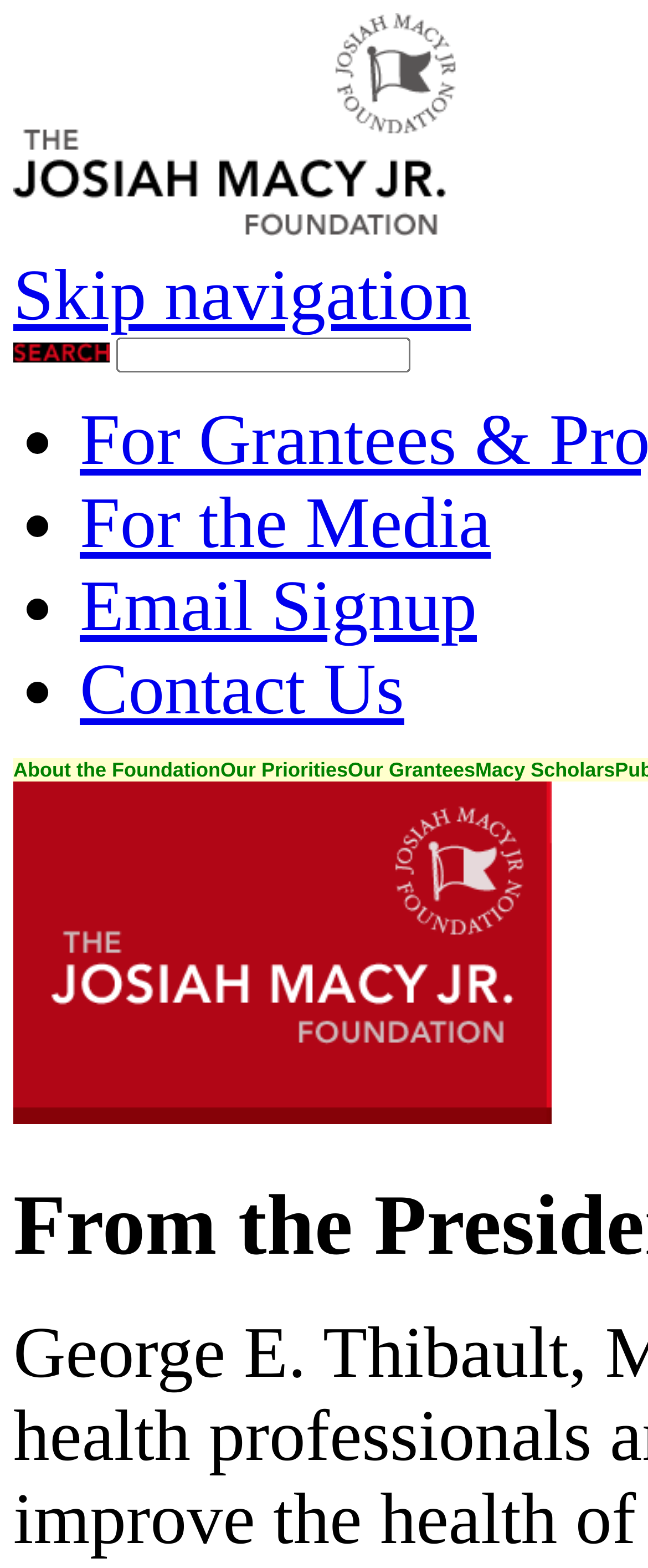Offer a detailed explanation of the webpage layout and contents.

The webpage is dedicated to the Josiah Macy Jr. Foundation, which aims to improve public health by advancing the education and training of health professionals. 

At the top-left corner, there is a logo image of the foundation, accompanied by a "Skip navigation" link. Below the logo, a search bar is located, consisting of a "Search" button and a text box to input search queries. 

To the right of the search bar, there is a list of three navigation links: "For the Media", "Email Signup", and "Contact Us", each preceded by a bullet point. 

Further down, there are four main navigation links: "About the Foundation", "Our Priorities", "Our Grantees", and "Macy Scholars", arranged horizontally across the page. 

At the bottom of the page, there is a footer section with a link to the foundation's homepage, accompanied by another logo image of the foundation.